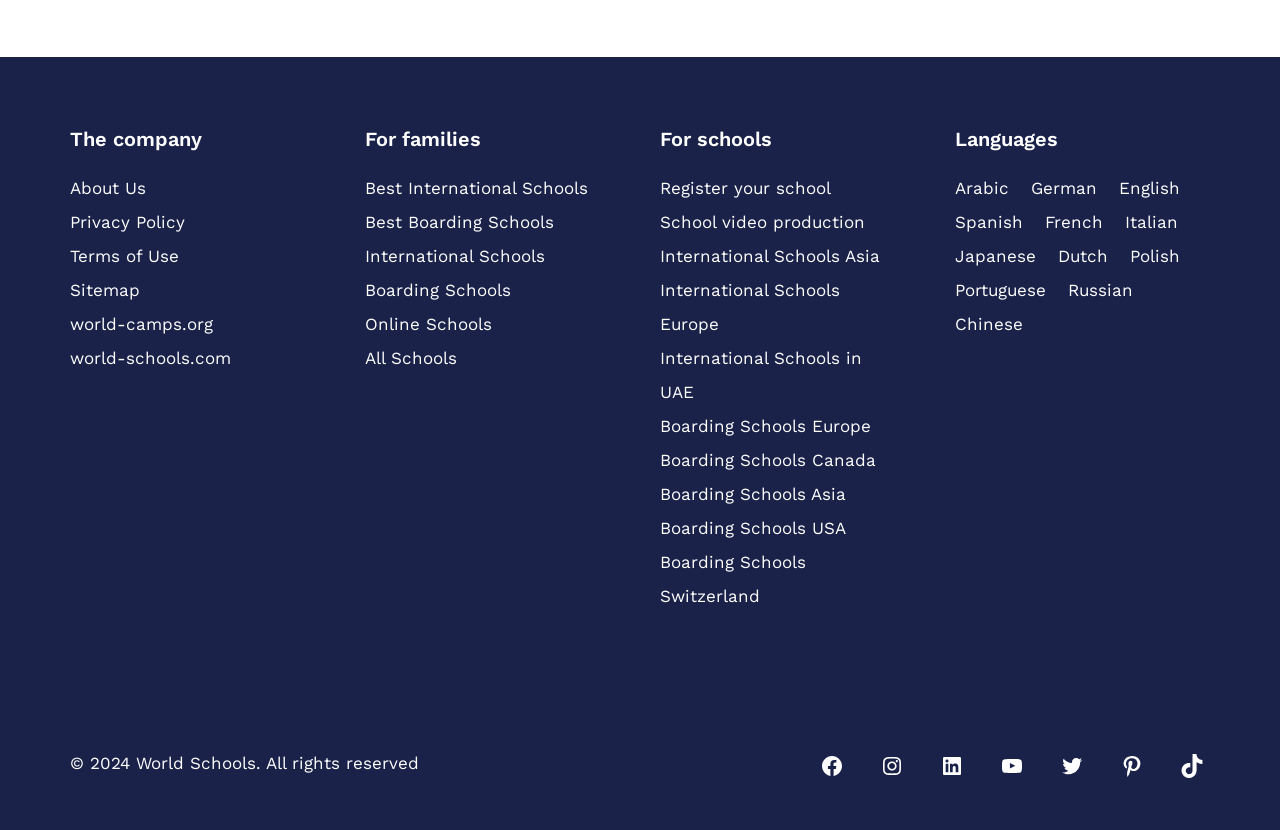Identify the bounding box for the UI element that is described as follows: "Best Boarding Schools".

[0.285, 0.247, 0.45, 0.288]